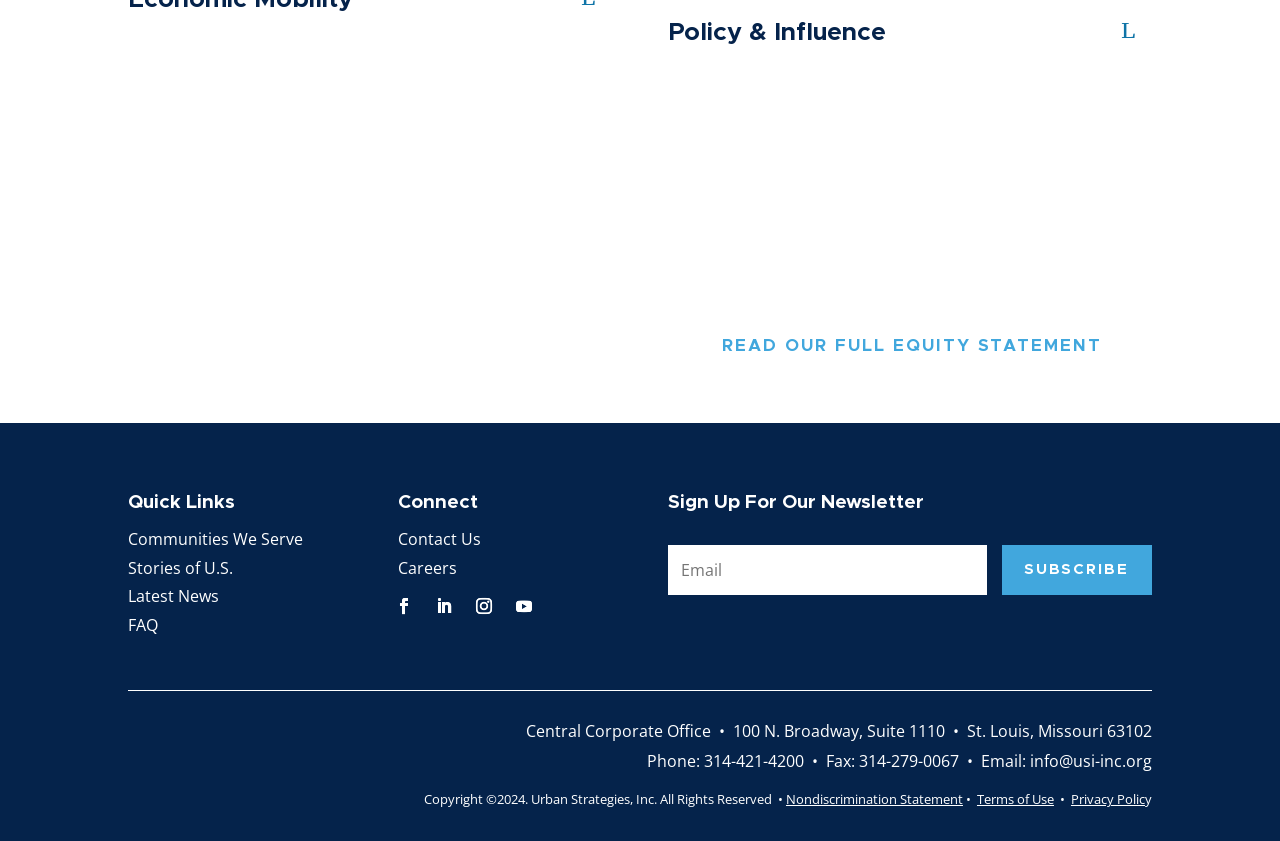Please answer the following query using a single word or phrase: 
What is the purpose of the 'Quick Links' section?

To provide quick access to important pages